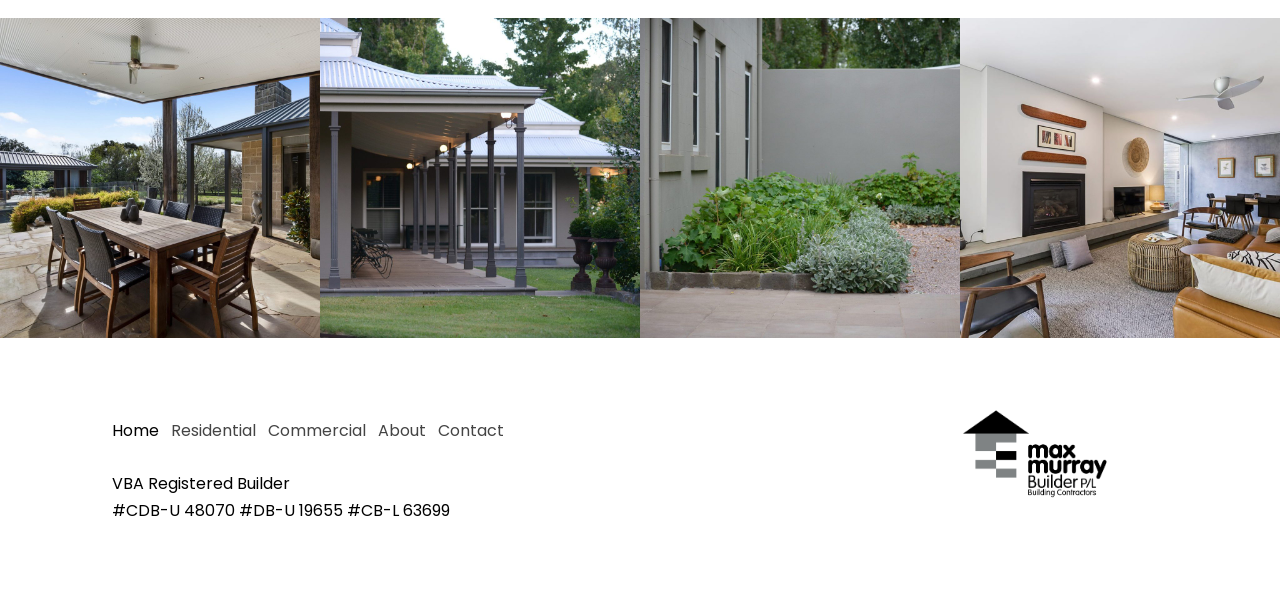Identify the bounding box coordinates of the area that should be clicked in order to complete the given instruction: "click the link to About". The bounding box coordinates should be four float numbers between 0 and 1, i.e., [left, top, right, bottom].

[0.295, 0.705, 0.333, 0.744]